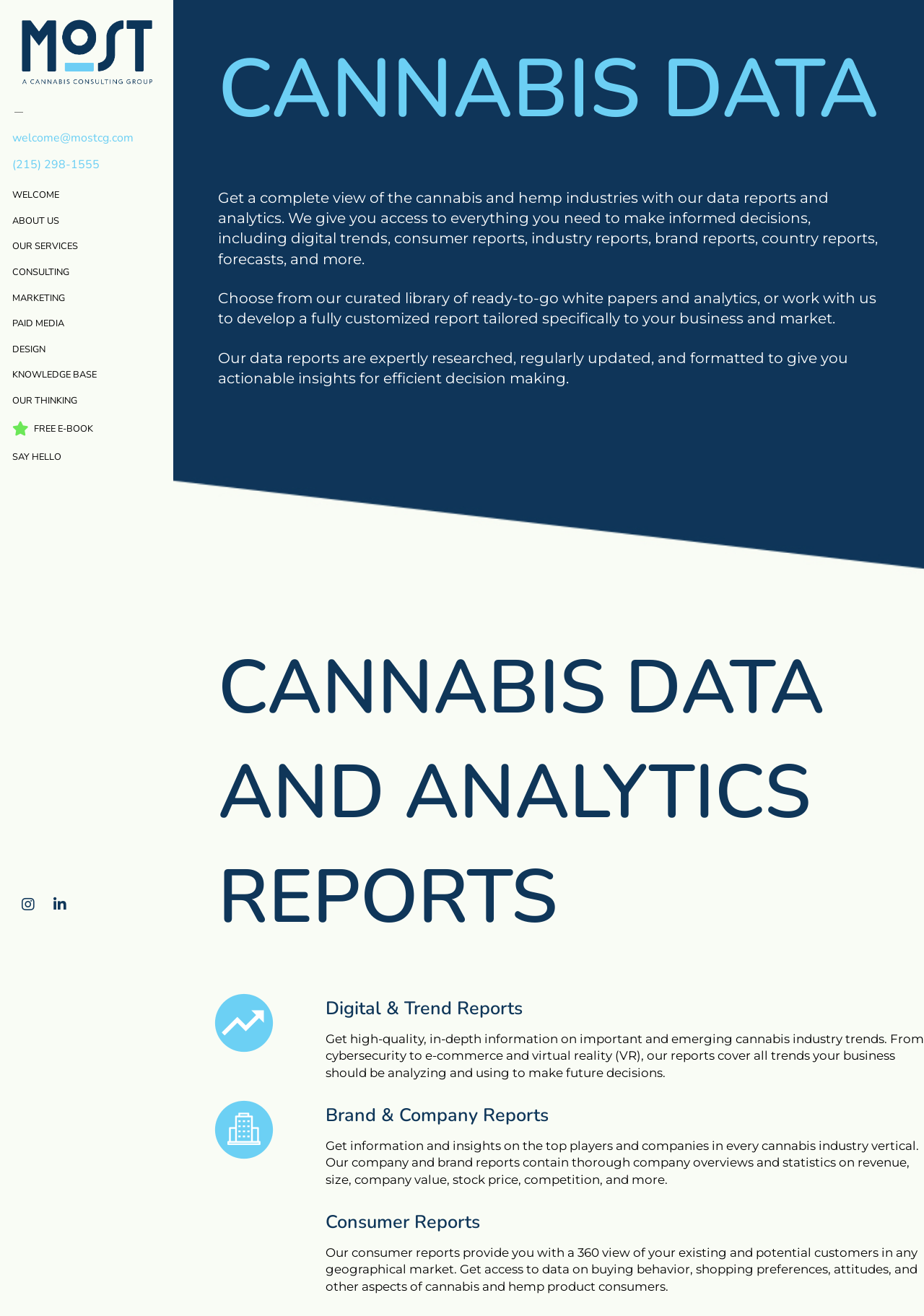Write an exhaustive caption that covers the webpage's main aspects.

This webpage is about cannabis data and analytics reports provided by MOST Consulting Group. At the top left corner, there is a small image and a horizontal separator line. Below the separator, there are contact information links, including an email address and a phone number. 

To the right of the contact information, there is a navigation menu with links to various sections of the website, including "WELCOME", "ABOUT US", "OUR SERVICES", and more. 

Below the navigation menu, there is a heading "CANNABIS DATA" followed by a paragraph of text that describes the purpose of the website, which is to provide data reports and analytics to help users make informed decisions in the cannabis and hemp industries. 

There are three more paragraphs of text that describe the benefits of using the website's data reports, including access to digital trends, consumer reports, industry reports, and more. 

Below the text, there is a heading "CANNABIS DATA AND ANALYTICS REPORTS" followed by three sections: "Digital & Trend Reports", "Brand & Company Reports", and "Consumer Reports". Each section has a heading, a paragraph of text that describes the type of report, and a small image. The text describes the types of information that can be found in each type of report, such as trends, company overviews, and consumer behavior.